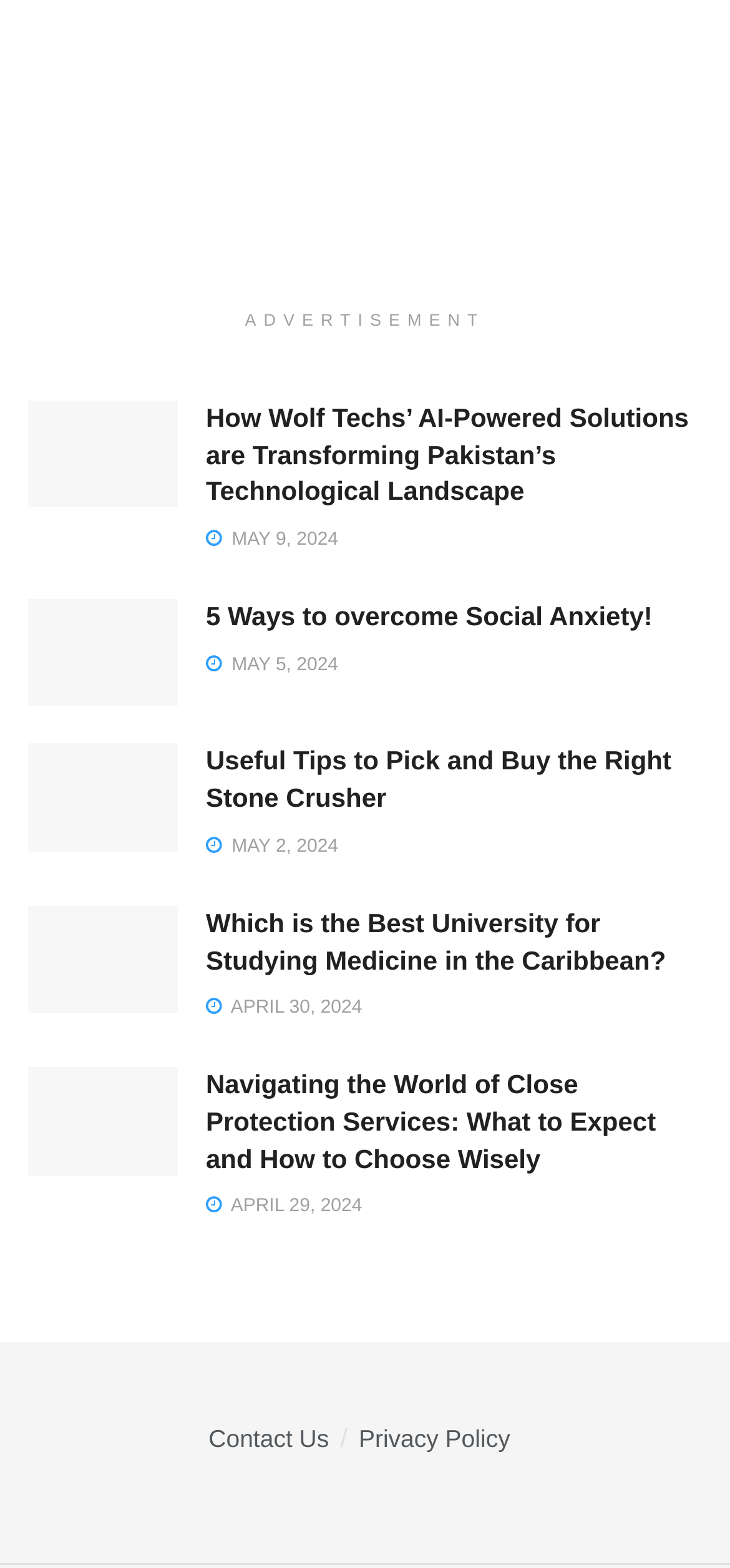Using the webpage screenshot and the element description Contact Us, determine the bounding box coordinates. Specify the coordinates in the format (top-left x, top-left y, bottom-right x, bottom-right y) with values ranging from 0 to 1.

[0.286, 0.908, 0.451, 0.926]